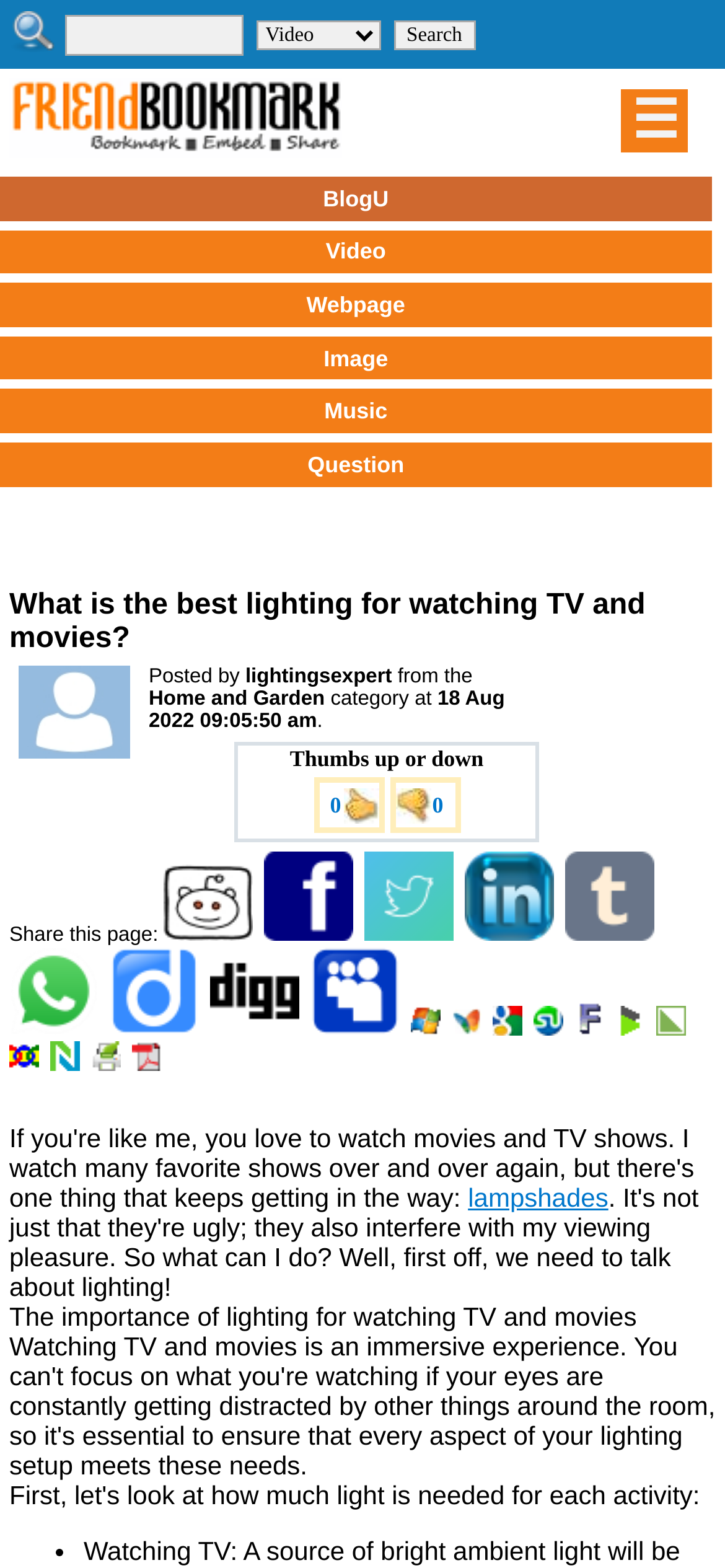What is the main heading displayed on the webpage? Please provide the text.

What is the best lighting for watching TV and movies?